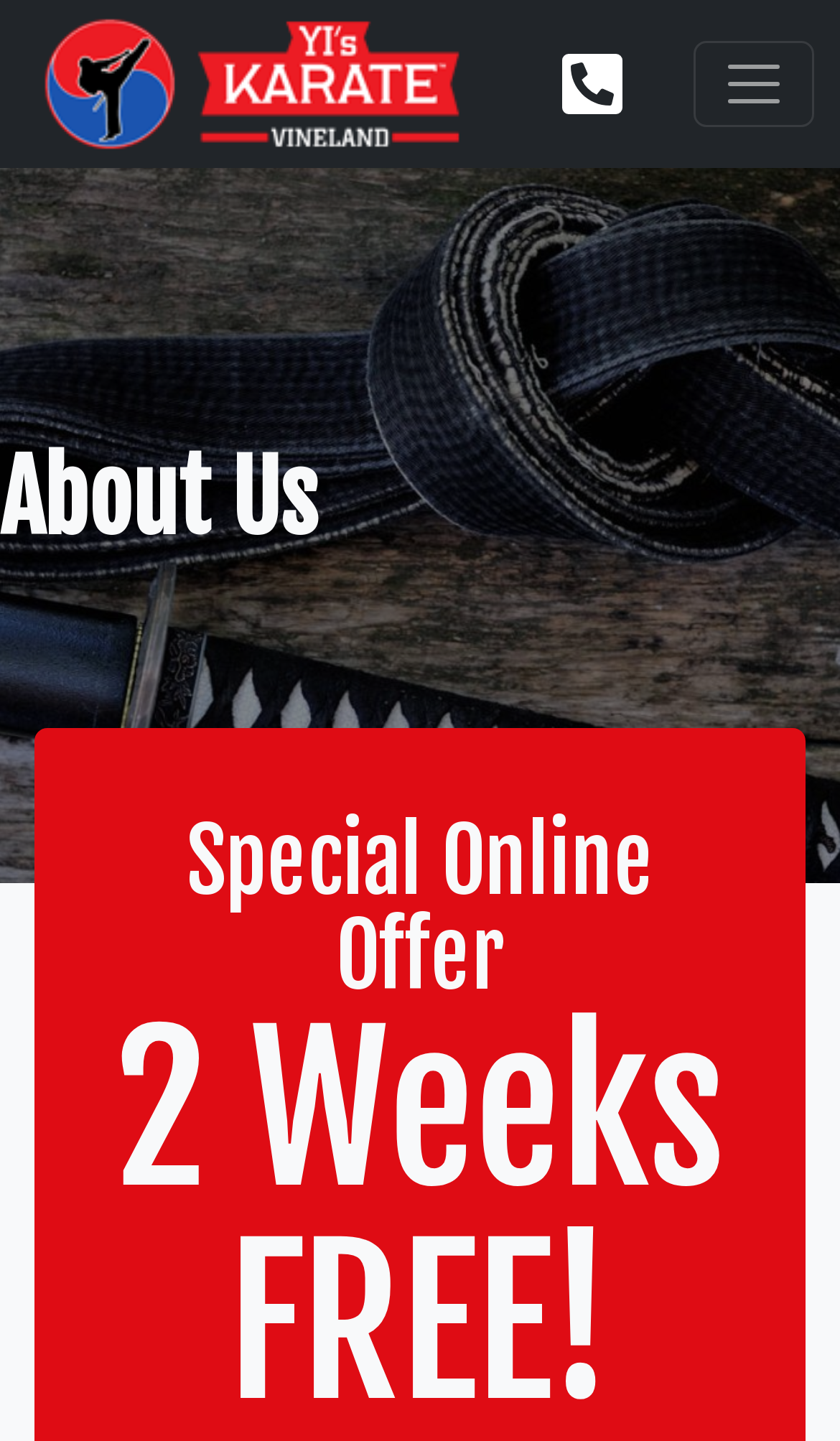What age groups are offered classes for?
Kindly give a detailed and elaborate answer to the question.

The webpage mentions that classes are offered for kids, teens, and adults, starting at the age of 4, as indicated by the meta description and the overall content of the webpage.